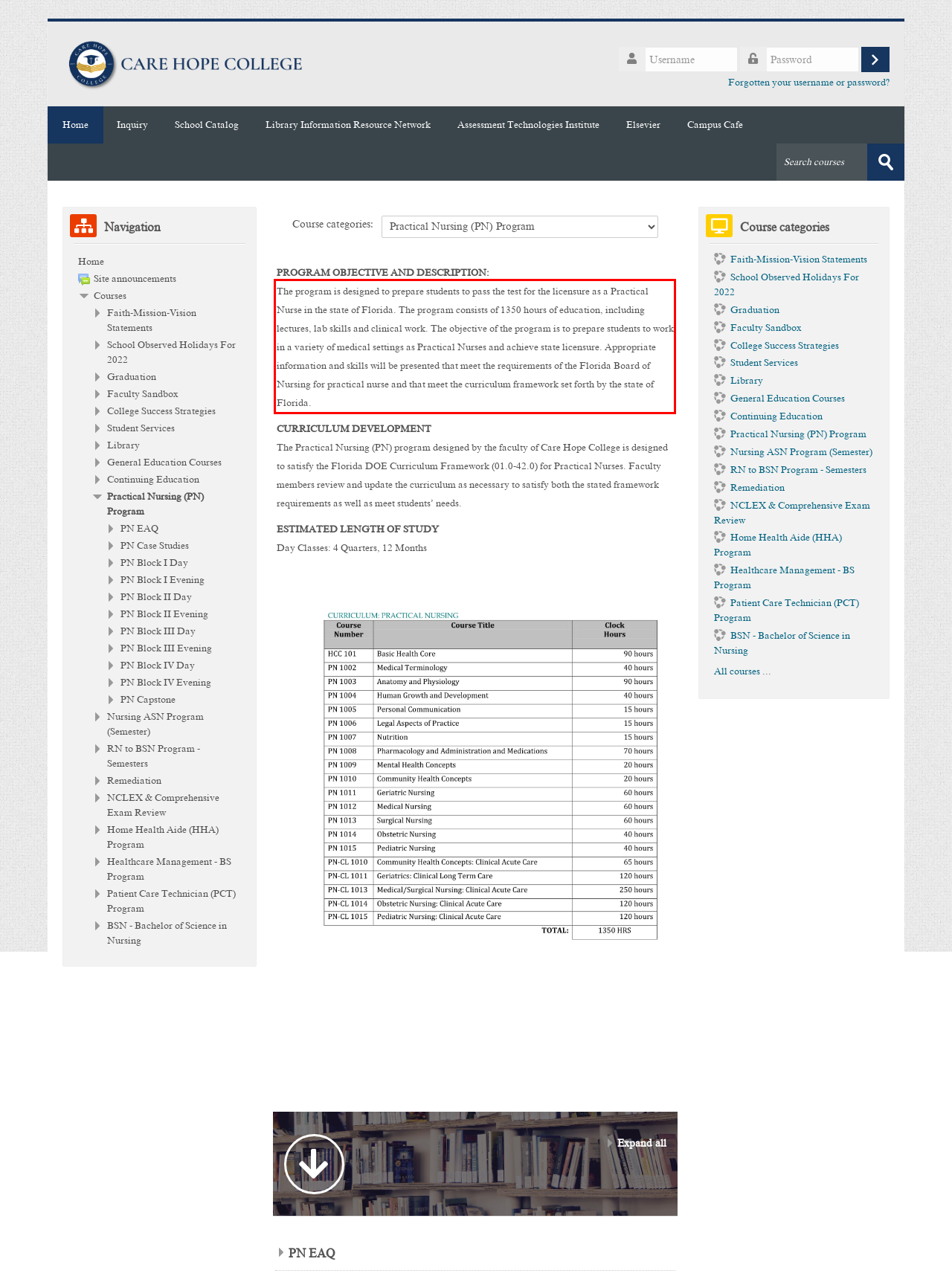Please recognize and transcribe the text located inside the red bounding box in the webpage image.

The program is designed to prepare students to pass the test for the licensure as a Practical Nurse in the state of Florida. The program consists of 1350 hours of education, including lectures, lab skills and clinical work. The objective of the program is to prepare students to work in a variety of medical settings as Practical Nurses and achieve state licensure. Appropriate information and skills will be presented that meet the requirements of the Florida Board of Nursing for practical nurse and that meet the curriculum framework set forth by the state of Florida.